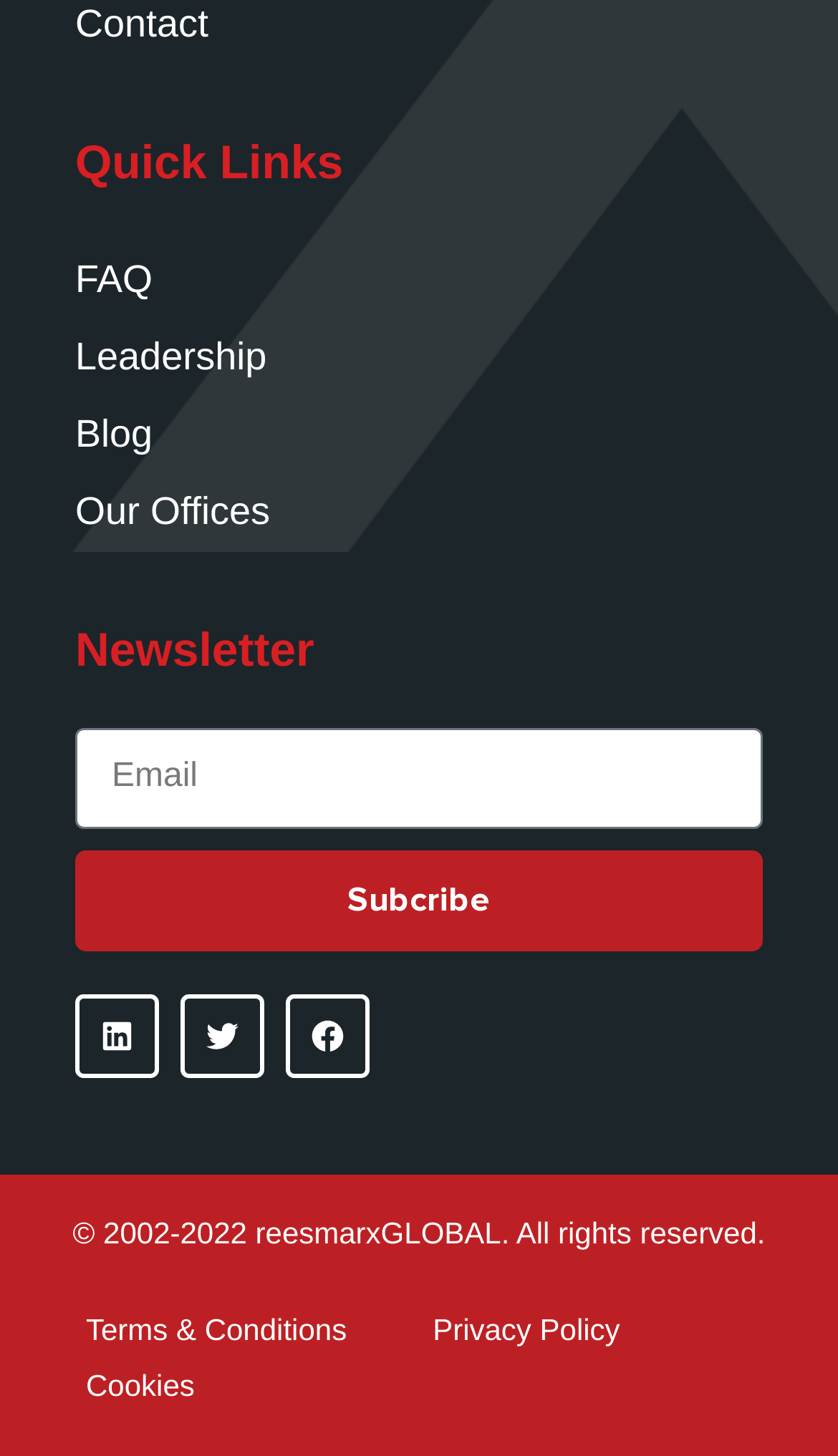Pinpoint the bounding box coordinates of the element that must be clicked to accomplish the following instruction: "Click on FAQ". The coordinates should be in the format of four float numbers between 0 and 1, i.e., [left, top, right, bottom].

[0.09, 0.165, 0.91, 0.218]